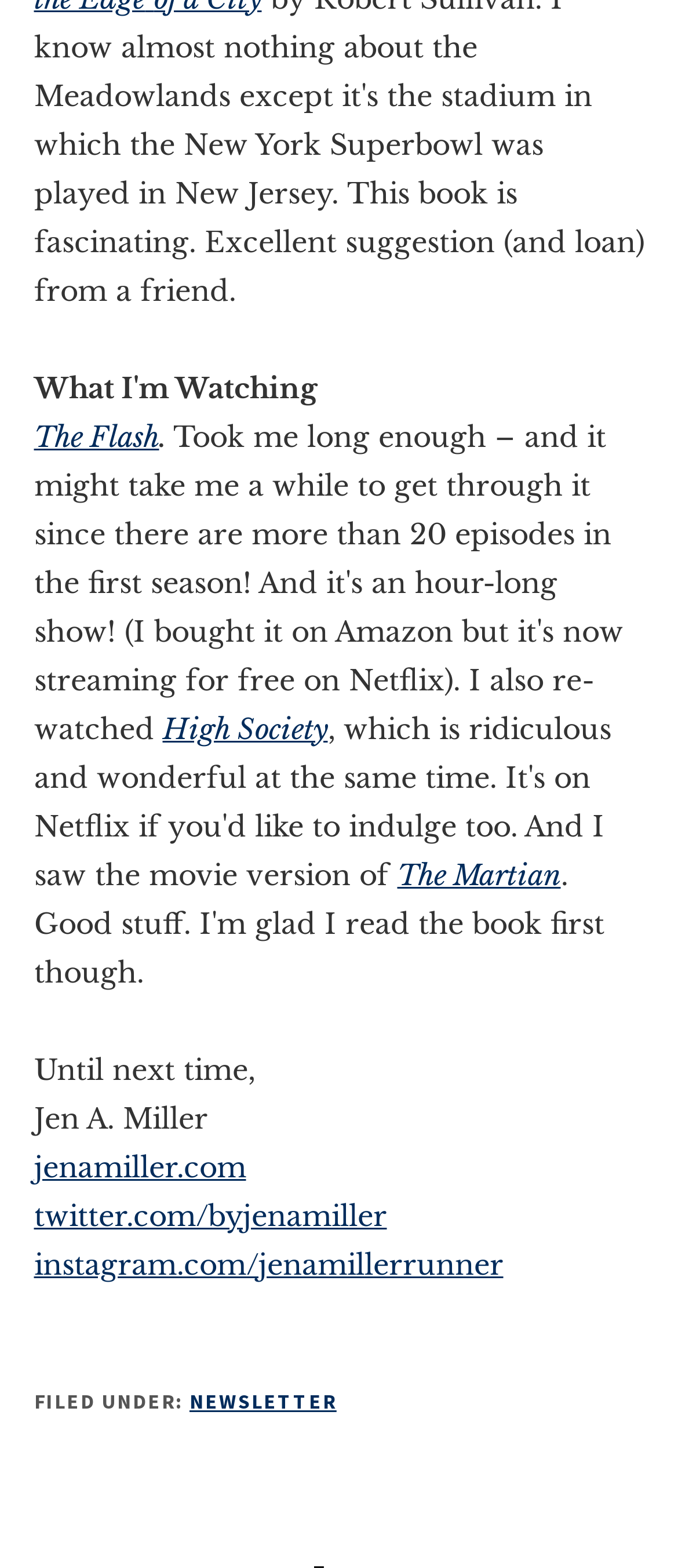Extract the bounding box coordinates for the UI element described as: "The Flash".

[0.05, 0.267, 0.235, 0.289]